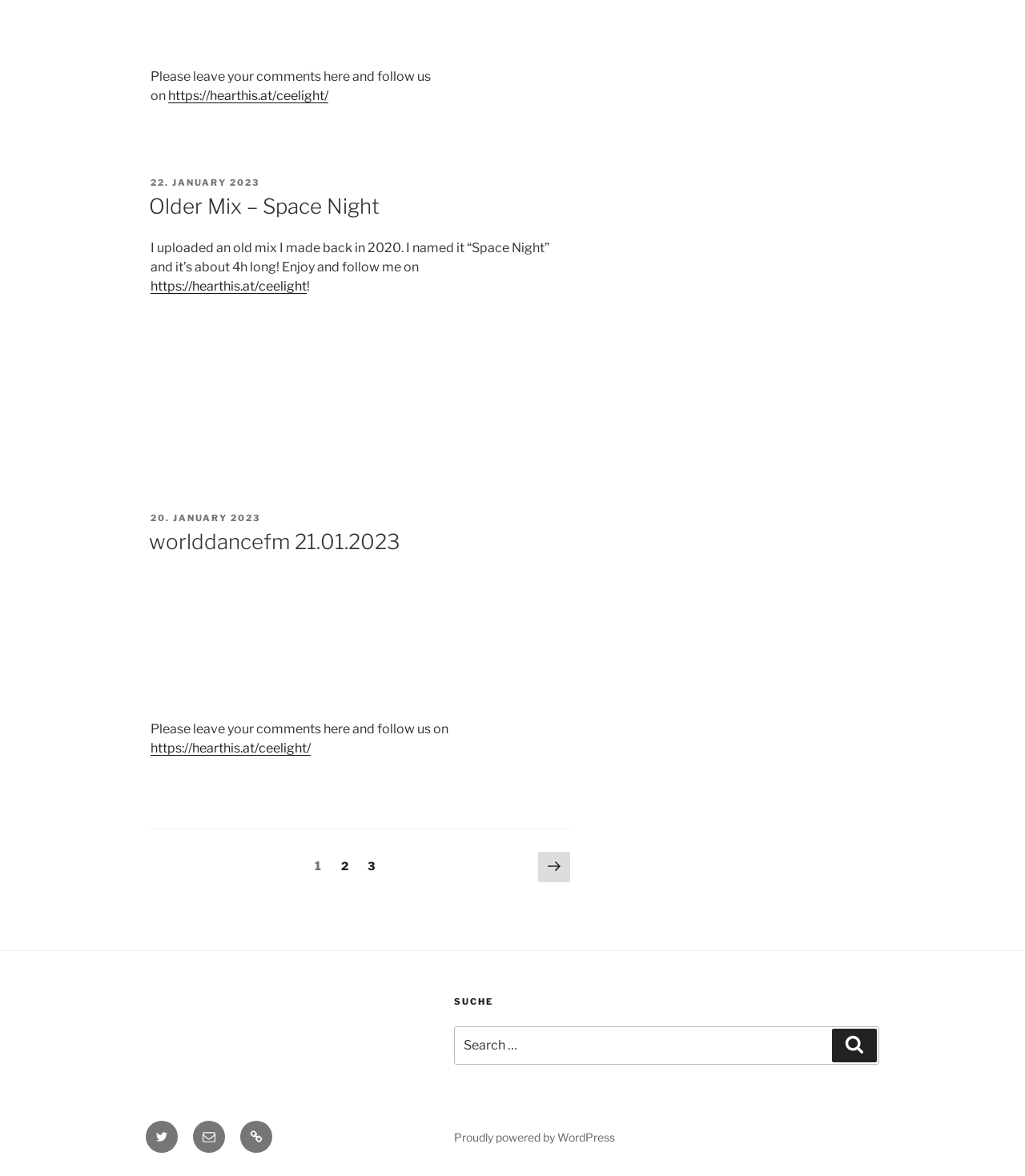Please identify the bounding box coordinates of the area I need to click to accomplish the following instruction: "Search for something".

[0.443, 0.872, 0.858, 0.905]